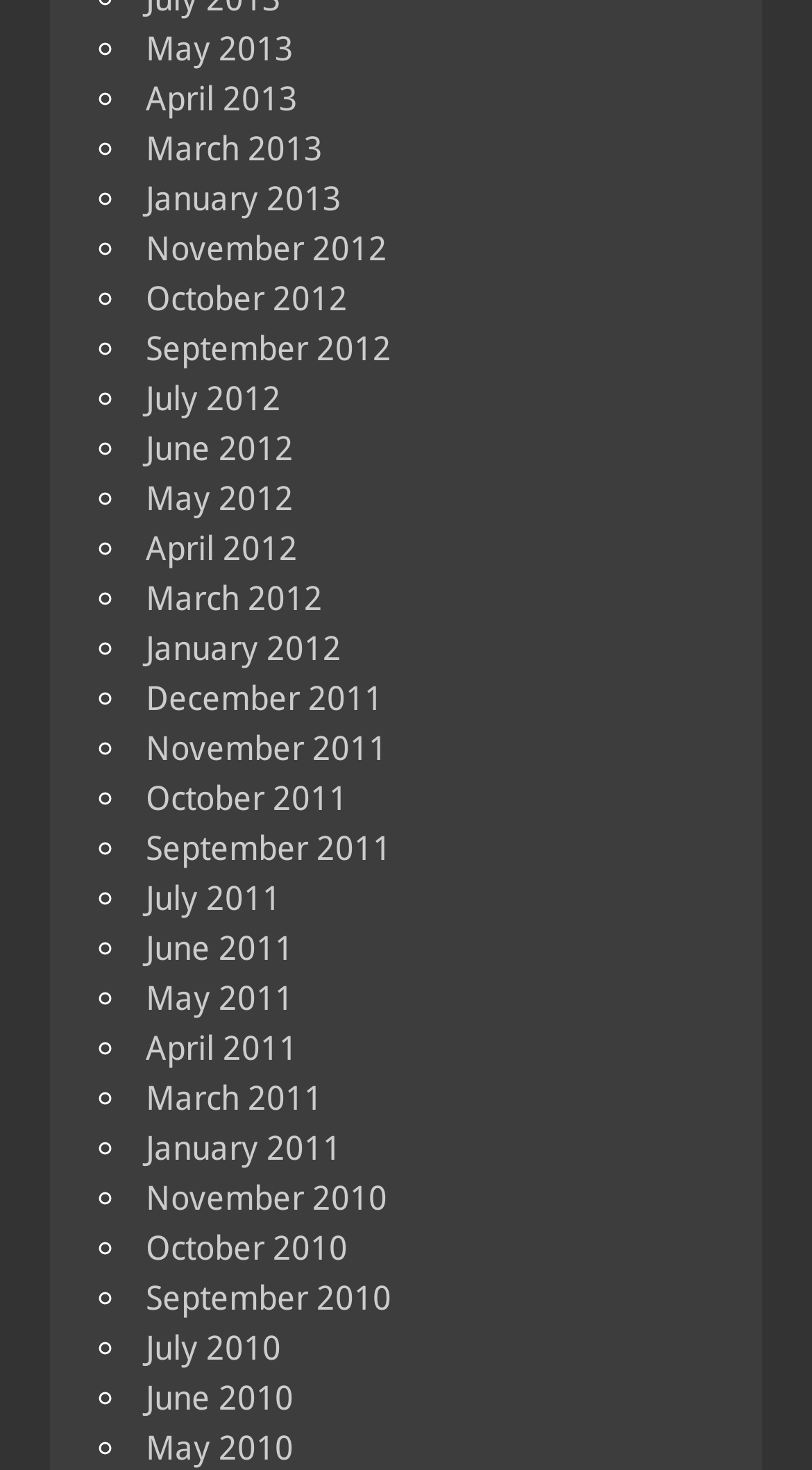Please determine the bounding box coordinates of the element to click on in order to accomplish the following task: "View April 2012". Ensure the coordinates are four float numbers ranging from 0 to 1, i.e., [left, top, right, bottom].

[0.179, 0.359, 0.367, 0.386]